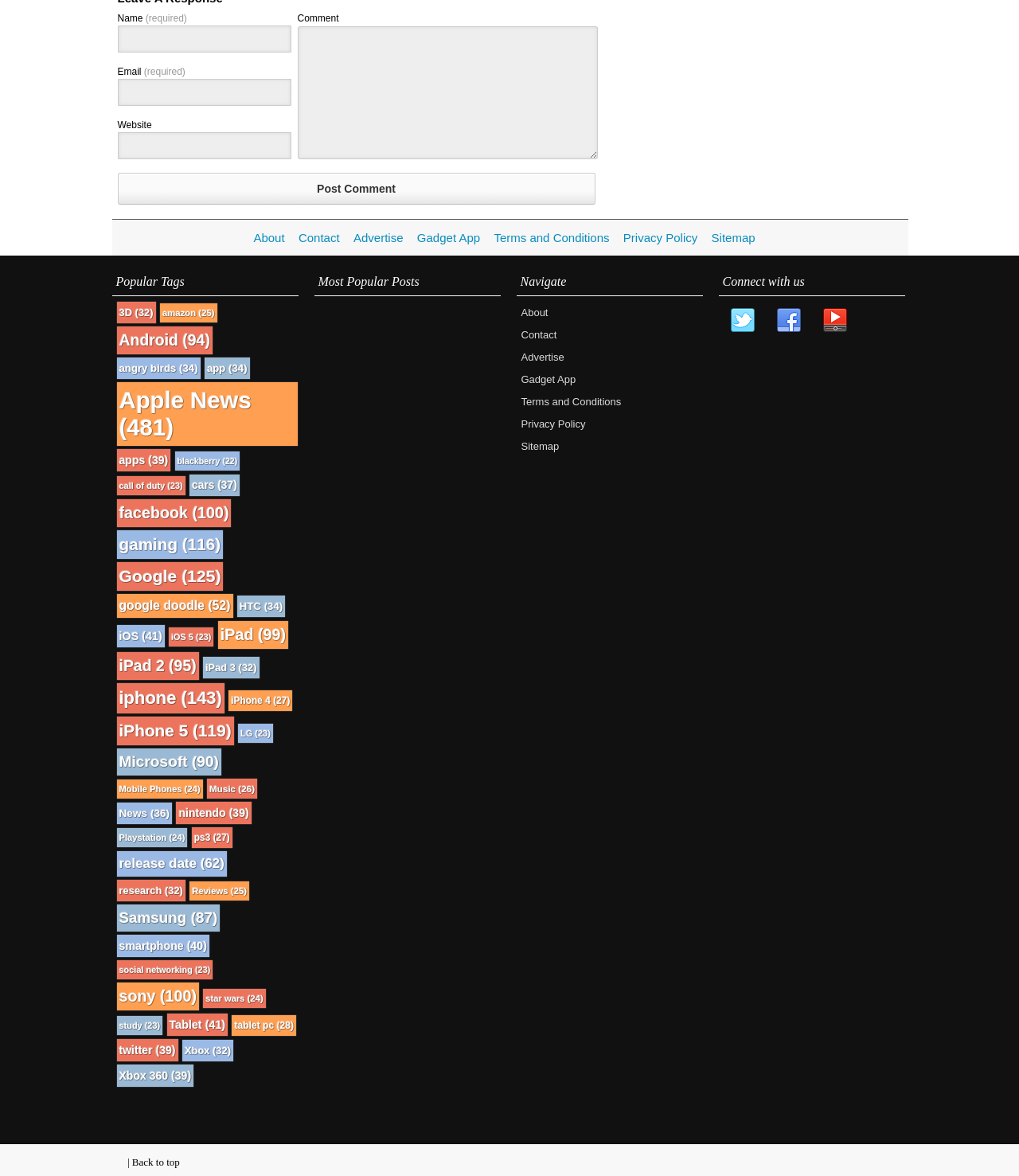Please identify the coordinates of the bounding box that should be clicked to fulfill this instruction: "Enter your name".

[0.115, 0.022, 0.286, 0.045]